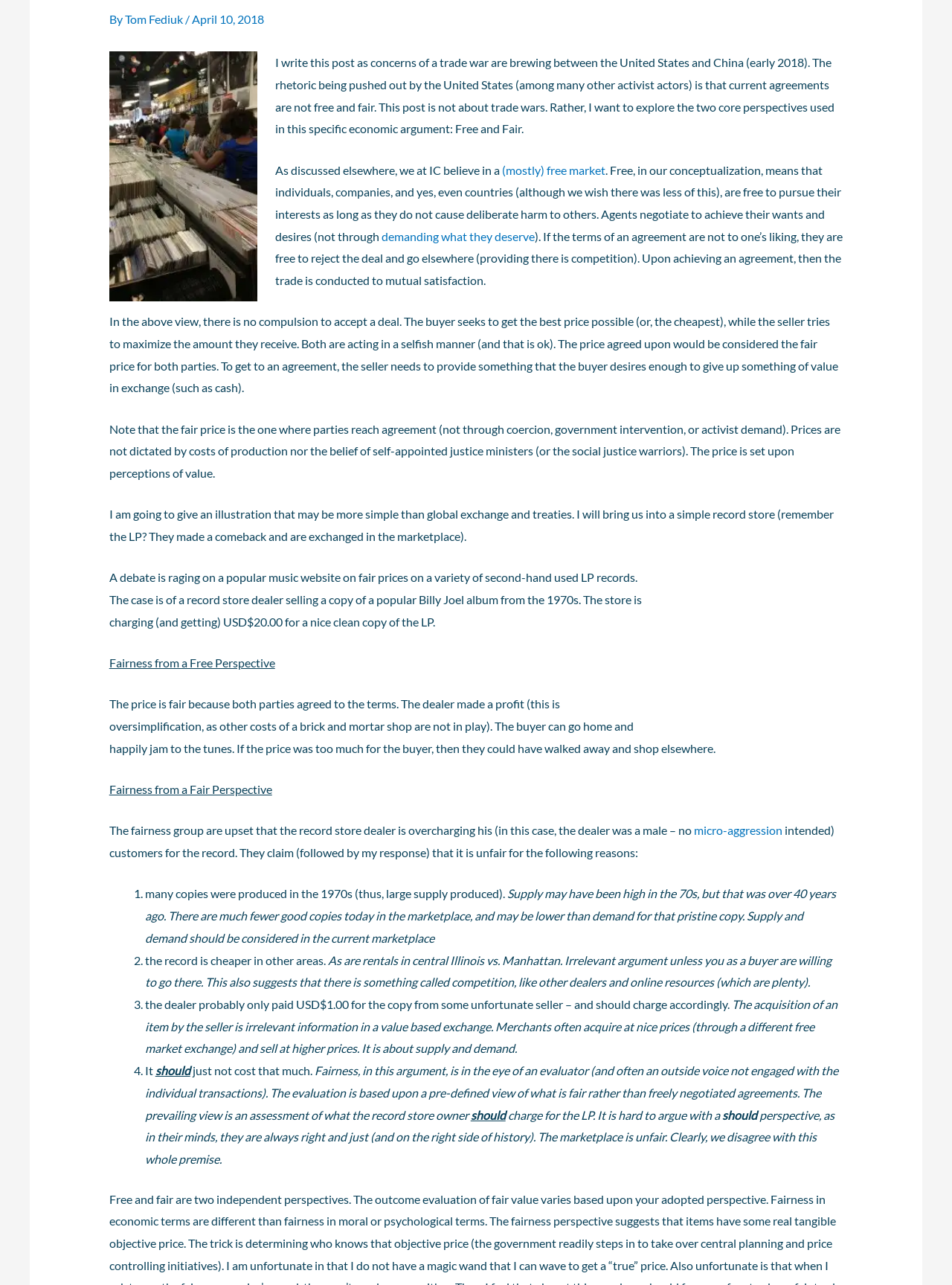What is the date of the post?
Using the image as a reference, give a one-word or short phrase answer.

April 10, 2018